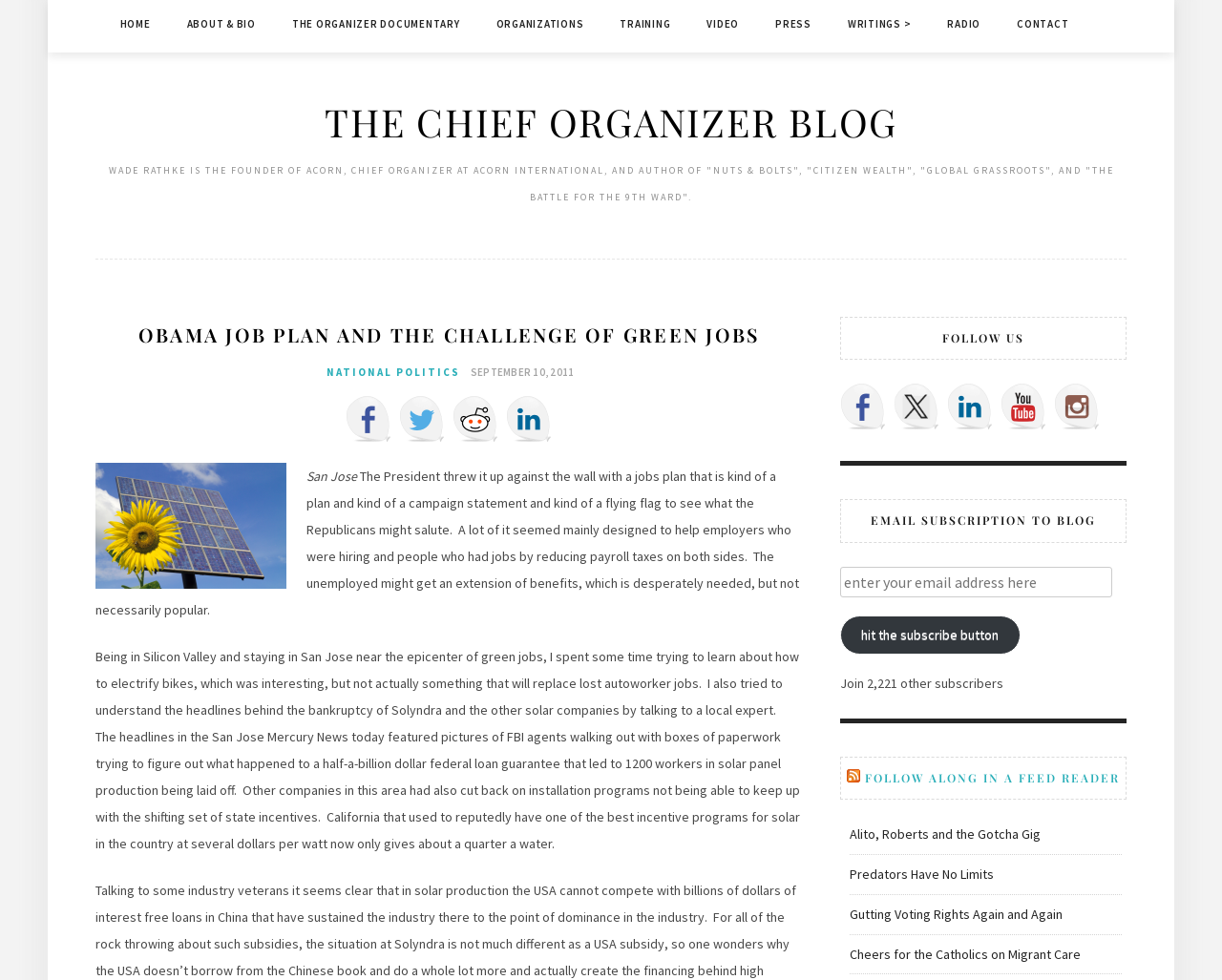Find the bounding box coordinates of the element's region that should be clicked in order to follow the given instruction: "Check 'August 27, 2023' post date". The coordinates should consist of four float numbers between 0 and 1, i.e., [left, top, right, bottom].

None